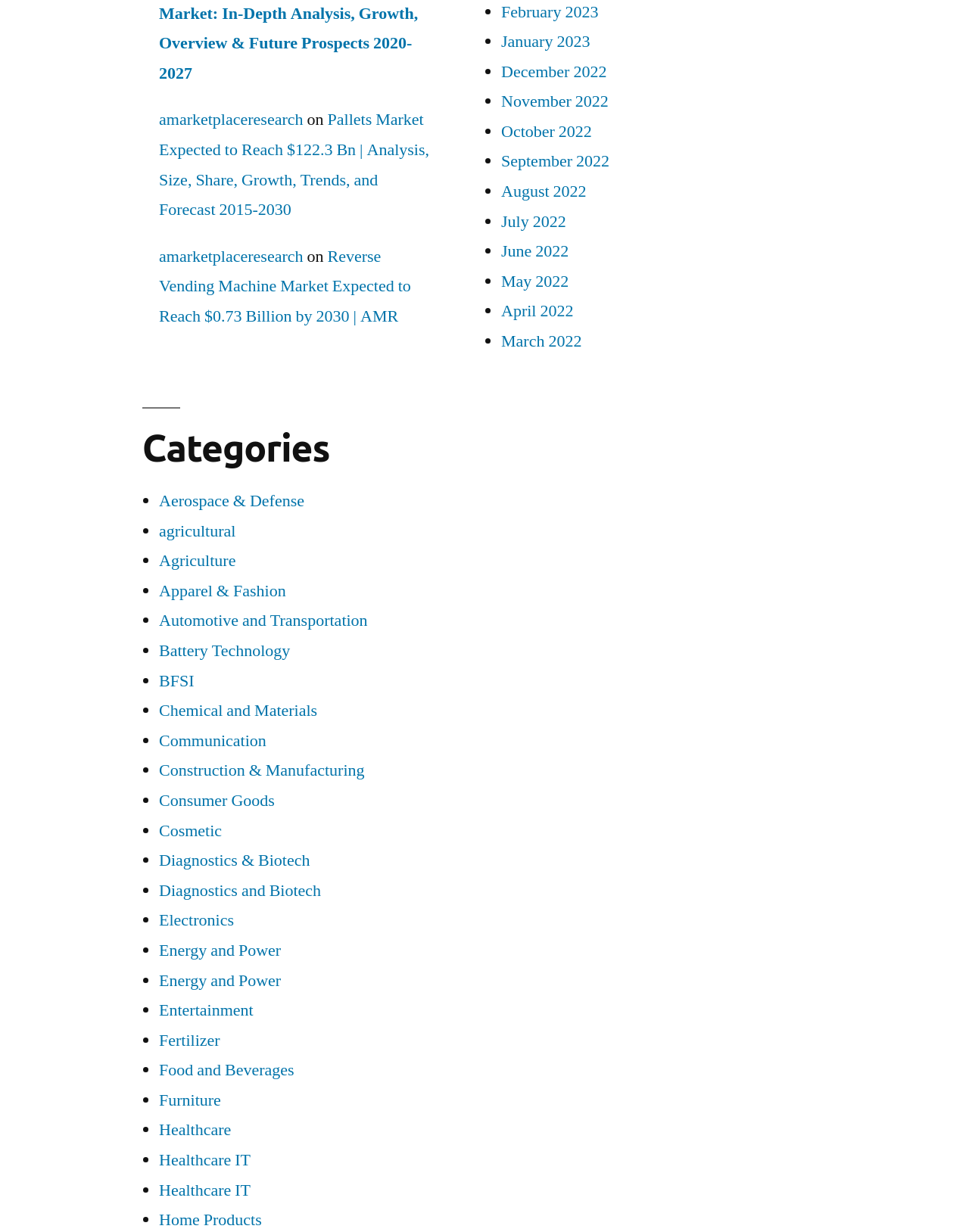Please identify the bounding box coordinates of the element that needs to be clicked to execute the following command: "View the 'Pallets Market Expected to Reach $122.3 Bn | Analysis, Size, Share, Growth, Trends, and Forecast 2015-2030' article". Provide the bounding box using four float numbers between 0 and 1, formatted as [left, top, right, bottom].

[0.164, 0.089, 0.443, 0.179]